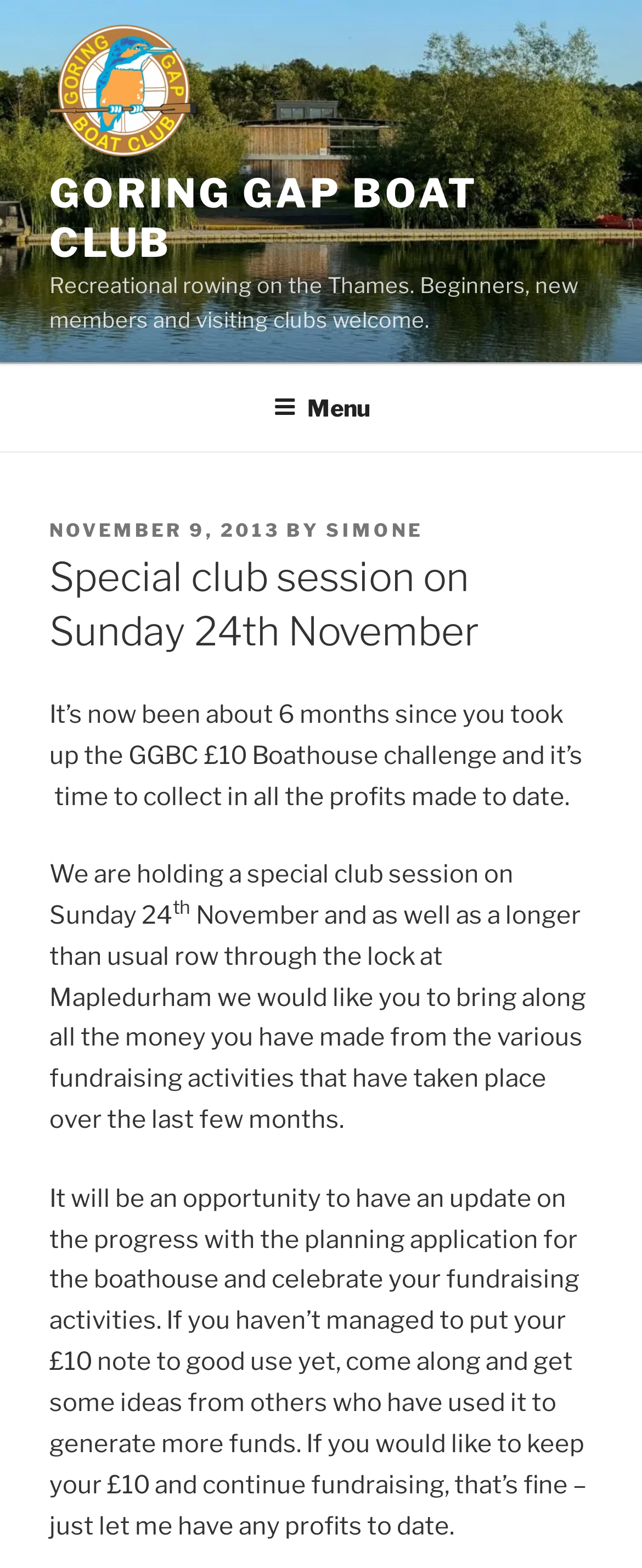Please provide the bounding box coordinates in the format (top-left x, top-left y, bottom-right x, bottom-right y). Remember, all values are floating point numbers between 0 and 1. What is the bounding box coordinate of the region described as: lib.a11y@uoguelph.ca

None